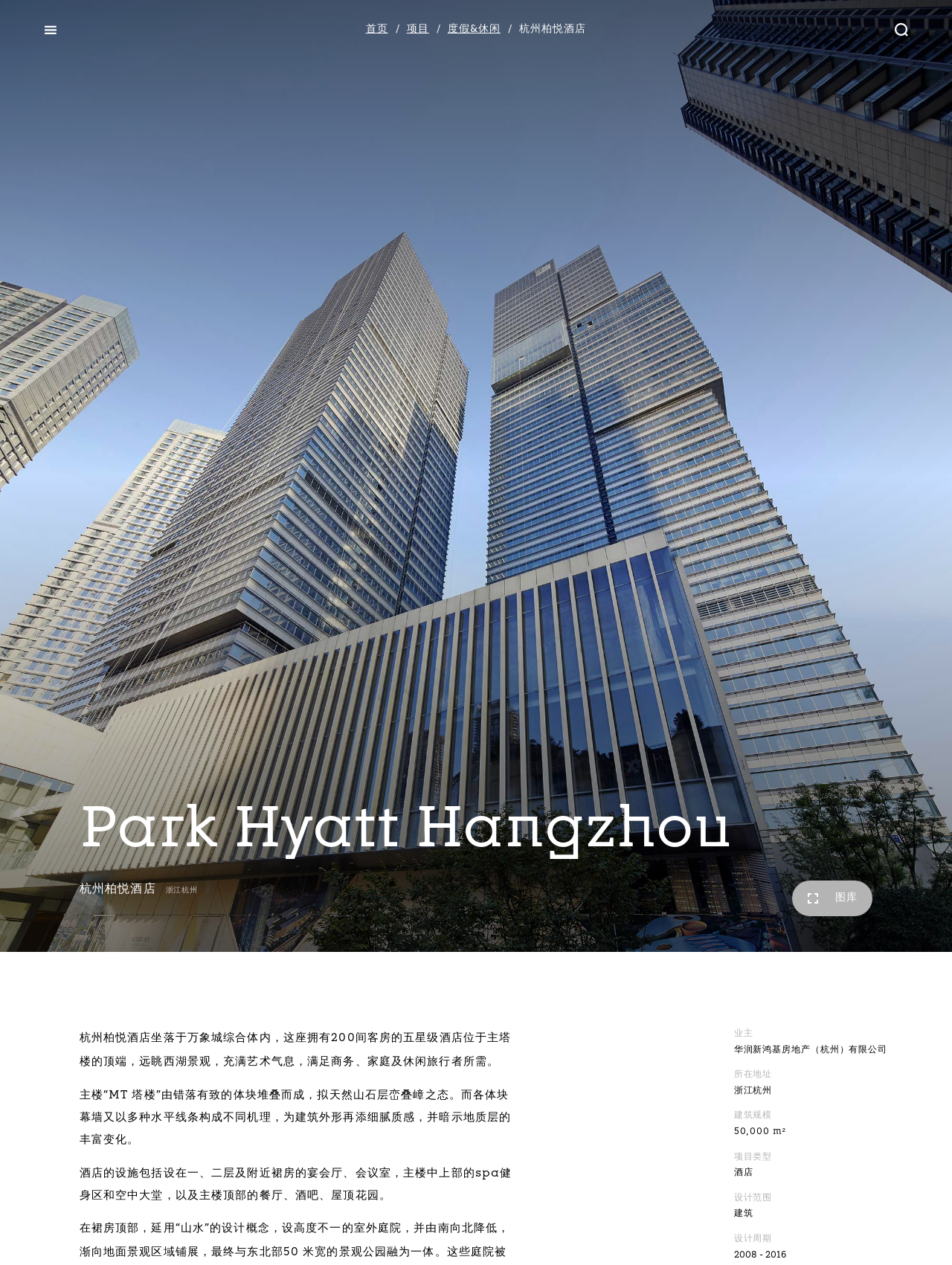What is the size of the hotel?
Look at the image and respond to the question as thoroughly as possible.

The size of the hotel can be found in the StaticText element with OCR text '50,000 m²' at coordinates [0.771, 0.891, 0.826, 0.898]. This text is part of the hotel's description.